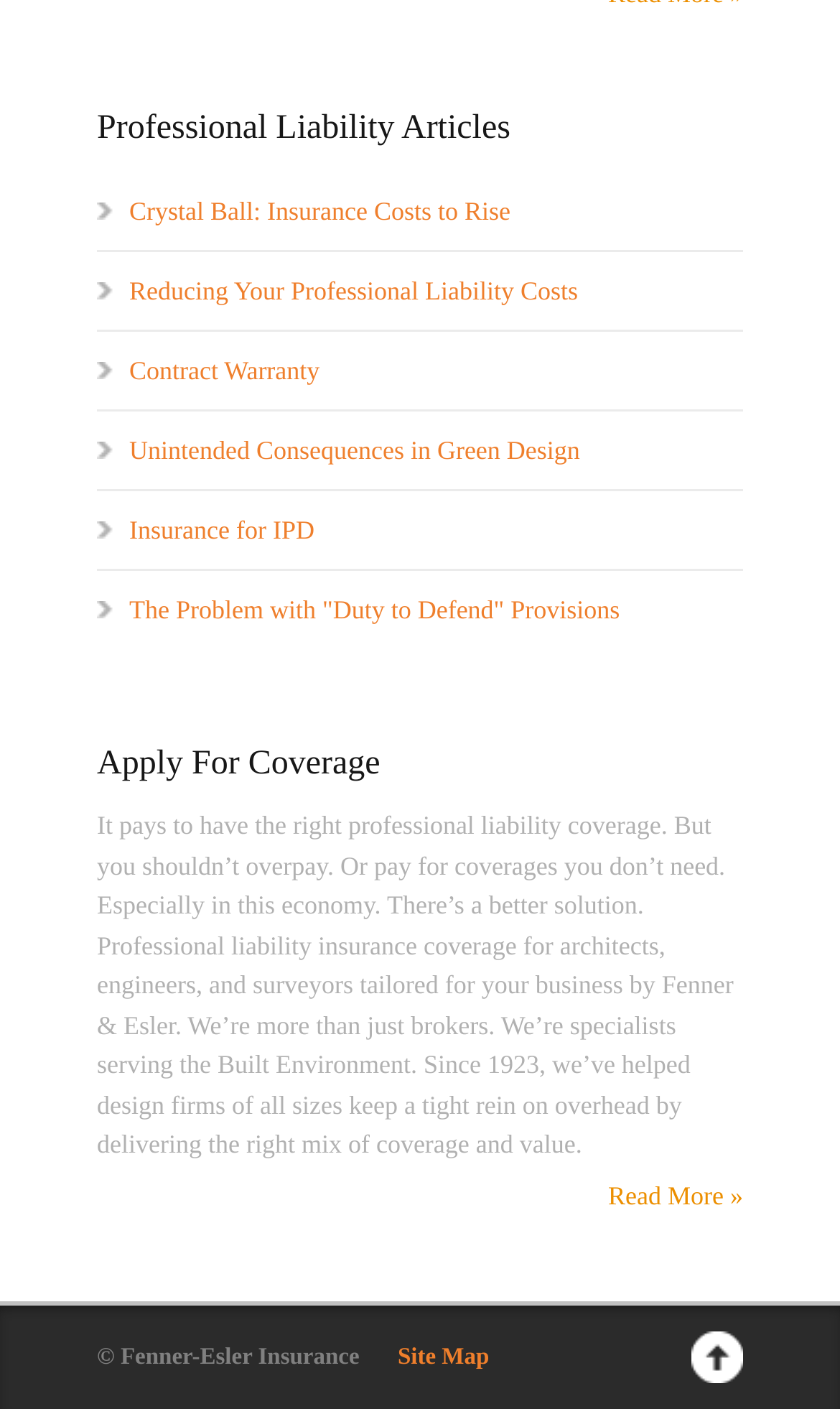Can you determine the bounding box coordinates of the area that needs to be clicked to fulfill the following instruction: "Read more about professional liability insurance"?

[0.724, 0.837, 0.885, 0.859]